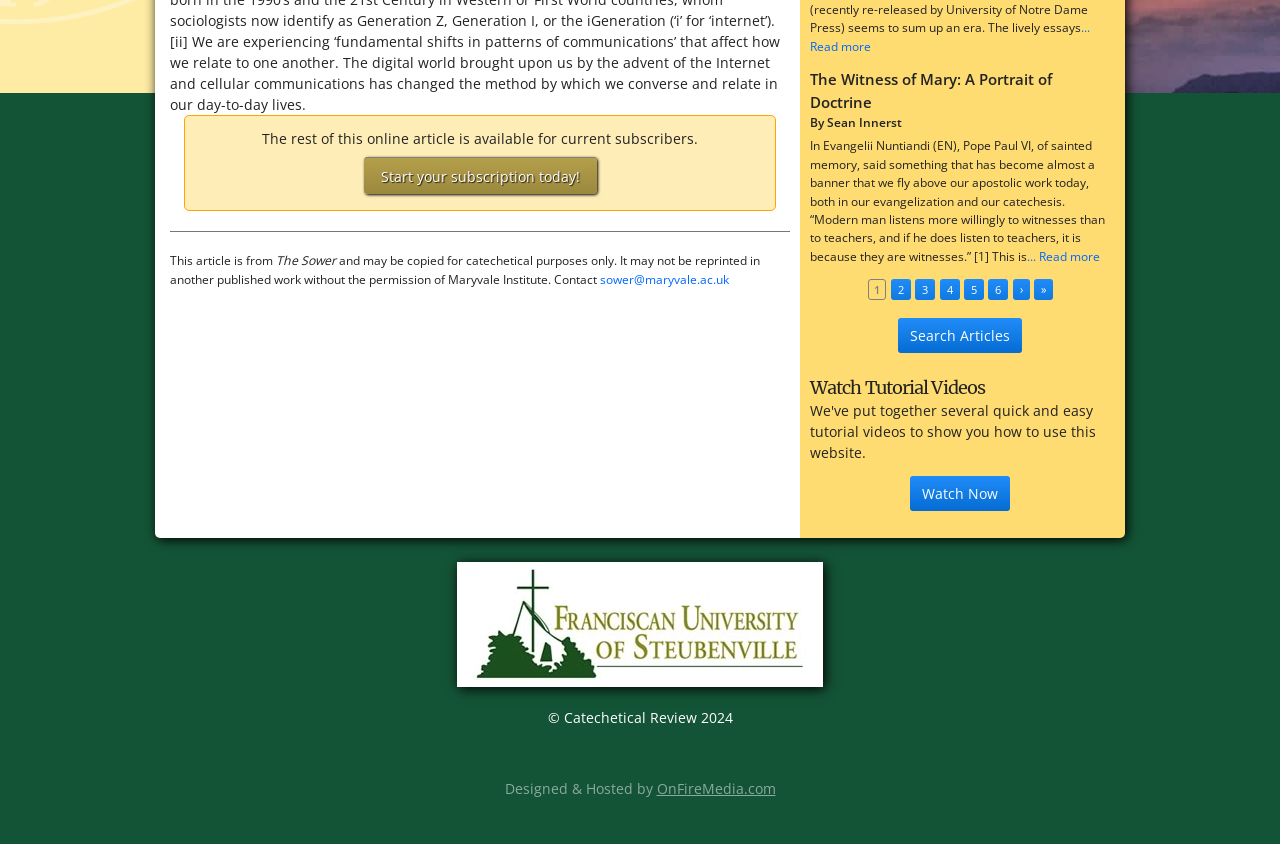Find the bounding box coordinates for the element described here: "sower@maryvale.ac.uk".

[0.469, 0.32, 0.57, 0.341]